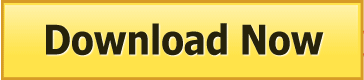Generate a detailed caption that describes the image.

The image features a prominent yellow button with bold black text that reads "Download Now." This eye-catching element is likely designed to attract attention and encourage users to click and access downloadable content. Given the context provided in the surrounding text, the button may be related to a free resource, such as the first chapter of a "257 page Manifesting Manual e-book," which promises to deliver spiritually uplifting information. The overall design emphasizes urgency and action, inviting users to take immediate steps to benefit from the offered material.